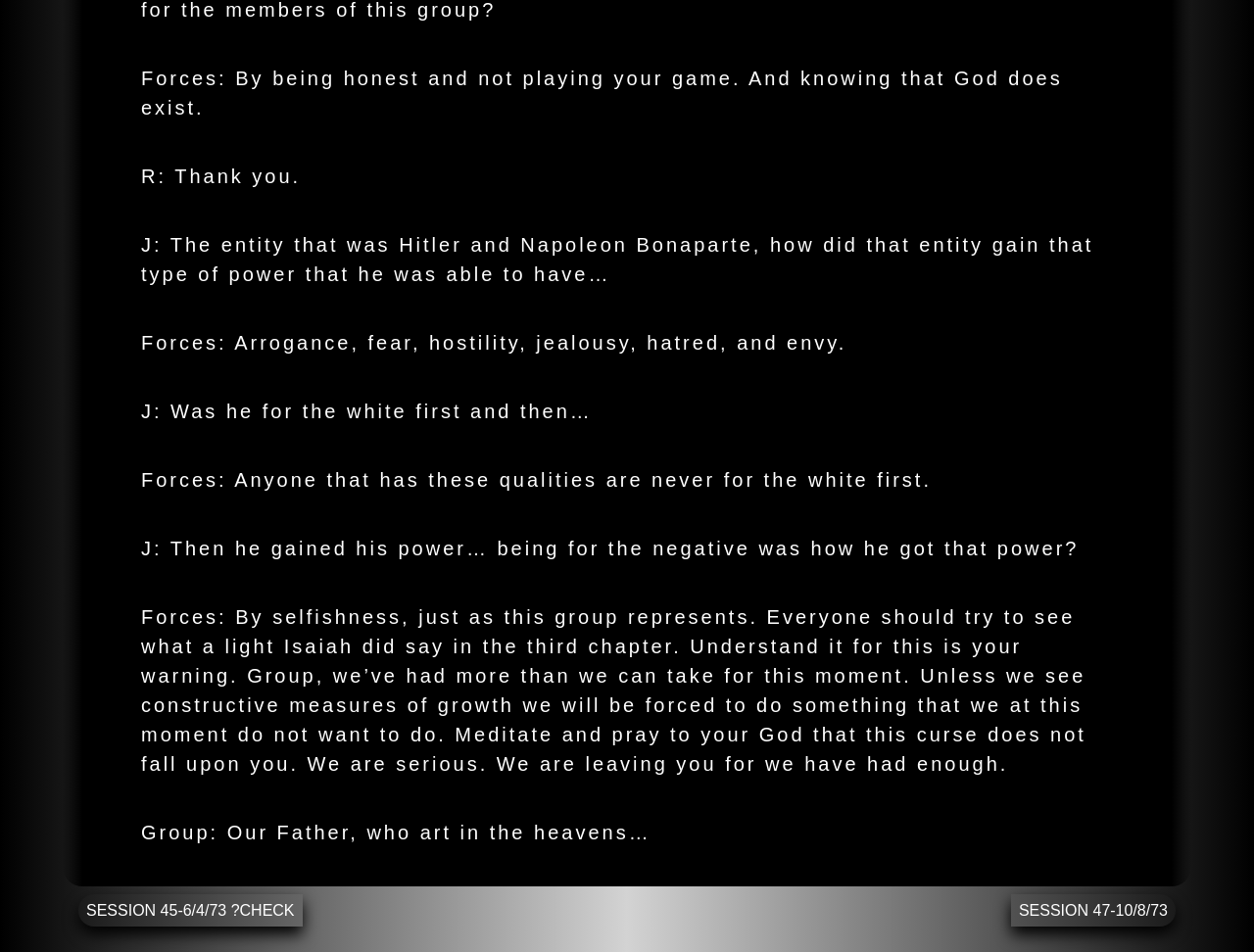Given the element description: "Session 45-6/4/73 ?check", predict the bounding box coordinates of the UI element it refers to, using four float numbers between 0 and 1, i.e., [left, top, right, bottom].

[0.062, 0.939, 0.241, 0.973]